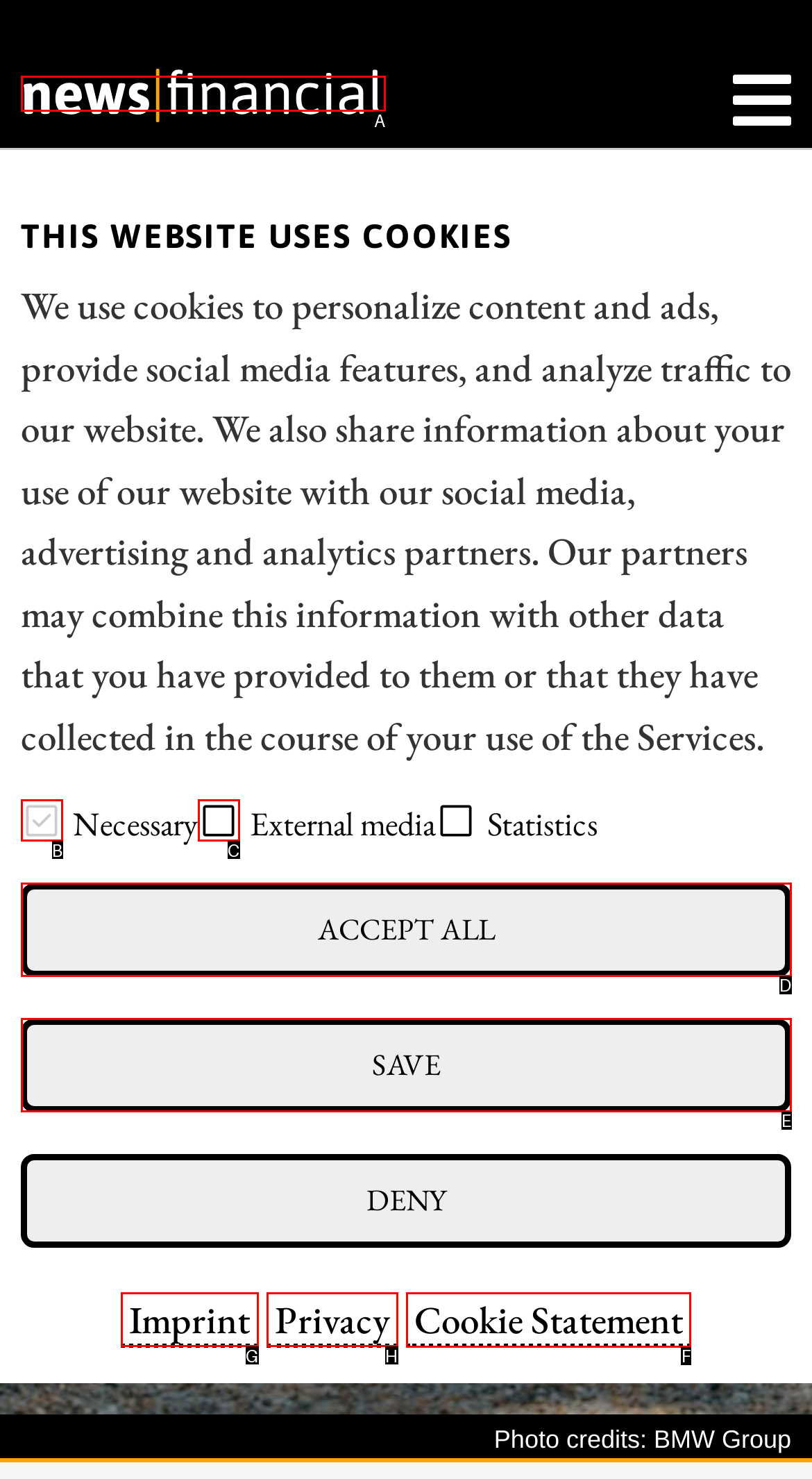Decide which letter you need to select to fulfill the task: Click the 'Cookie Statement' link
Answer with the letter that matches the correct option directly.

F